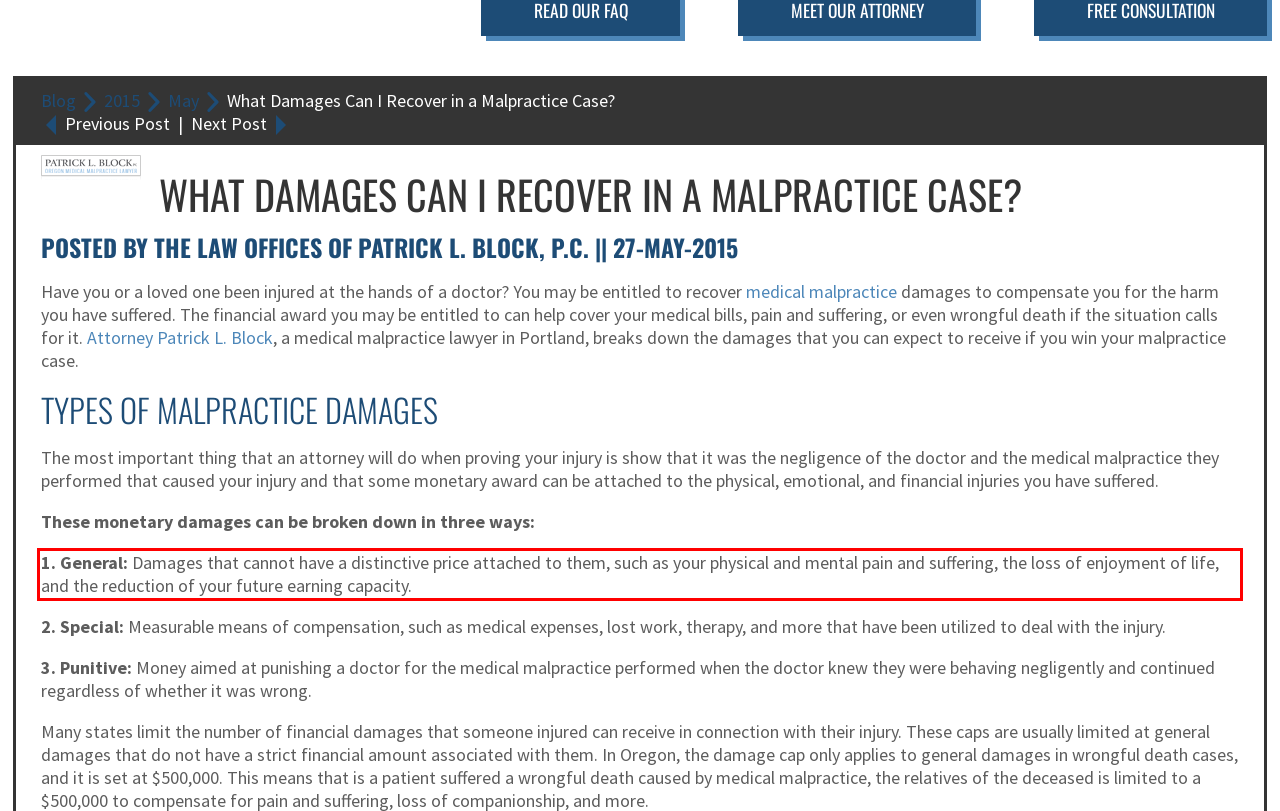You are looking at a screenshot of a webpage with a red rectangle bounding box. Use OCR to identify and extract the text content found inside this red bounding box.

1. General: Damages that cannot have a distinctive price attached to them, such as your physical and mental pain and suffering, the loss of enjoyment of life, and the reduction of your future earning capacity.